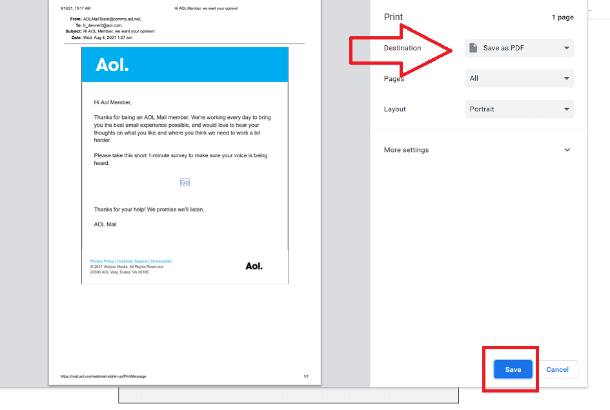What is the purpose of the large blue button at the bottom right?
Relying on the image, give a concise answer in one word or a brief phrase.

Confirm saving